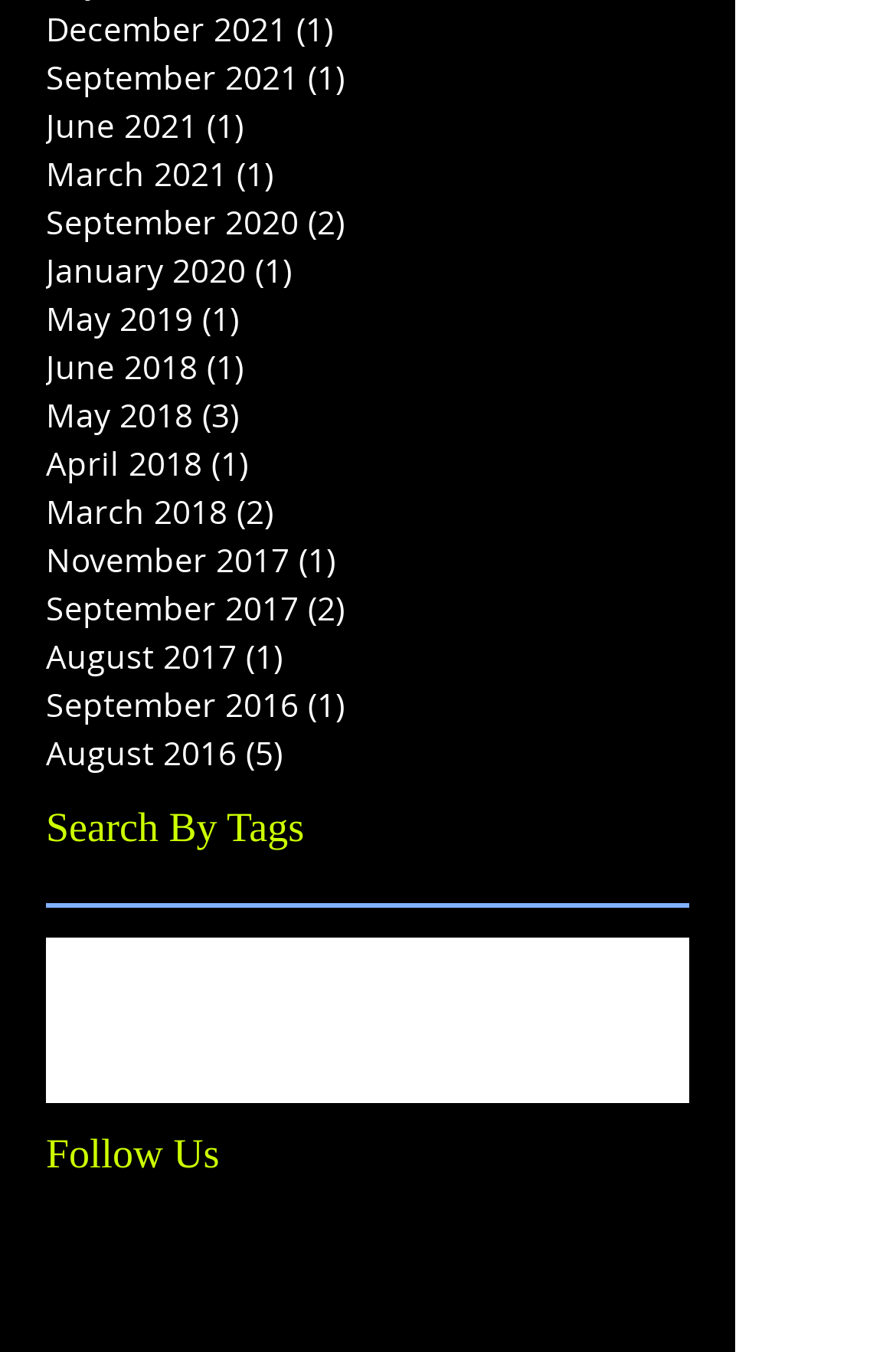Please locate the UI element described by "March 2018 (2) 2 posts" and provide its bounding box coordinates.

[0.051, 0.36, 0.769, 0.395]